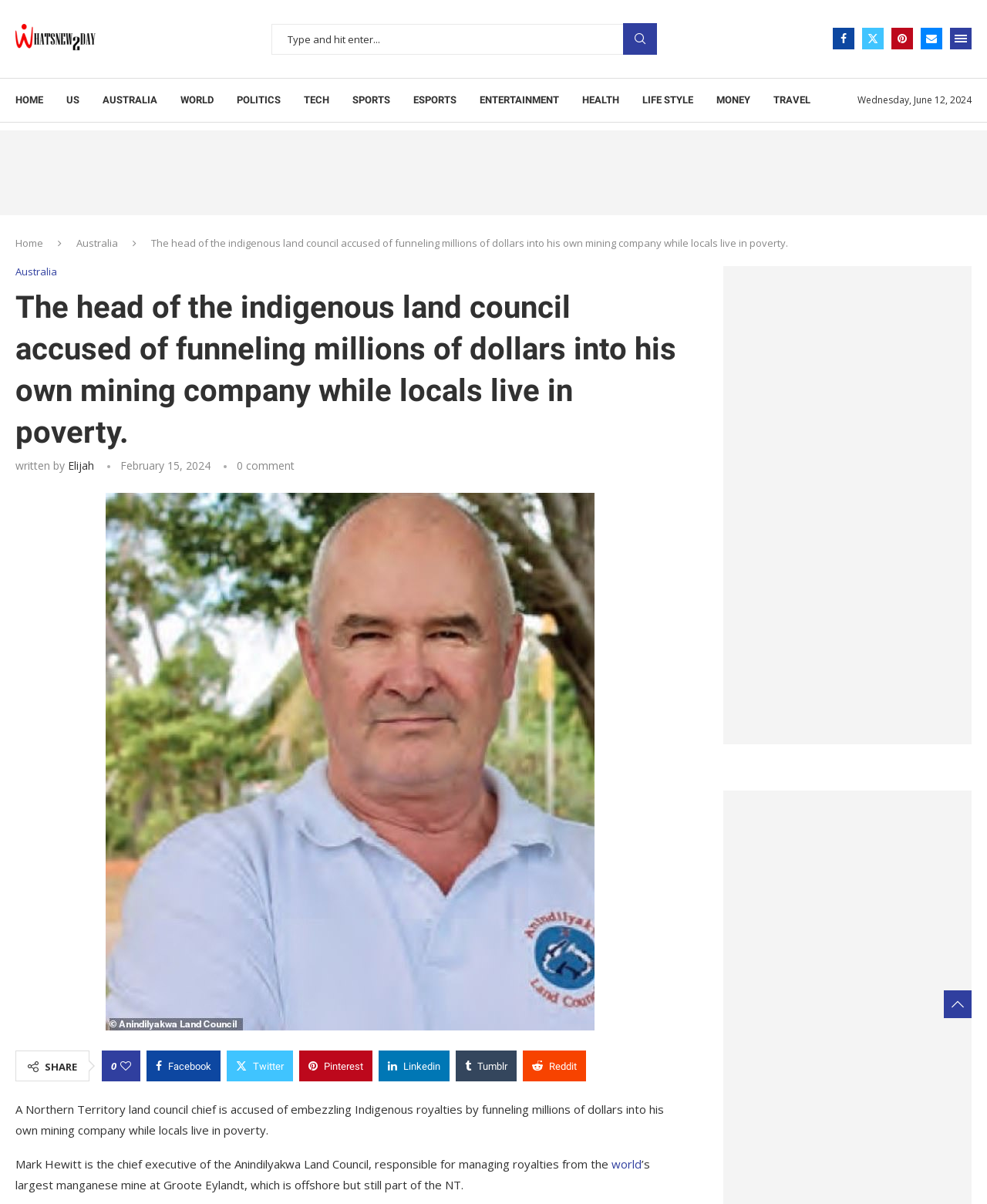Can you determine the bounding box coordinates of the area that needs to be clicked to fulfill the following instruction: "Check the date of the article"?

[0.122, 0.38, 0.213, 0.392]